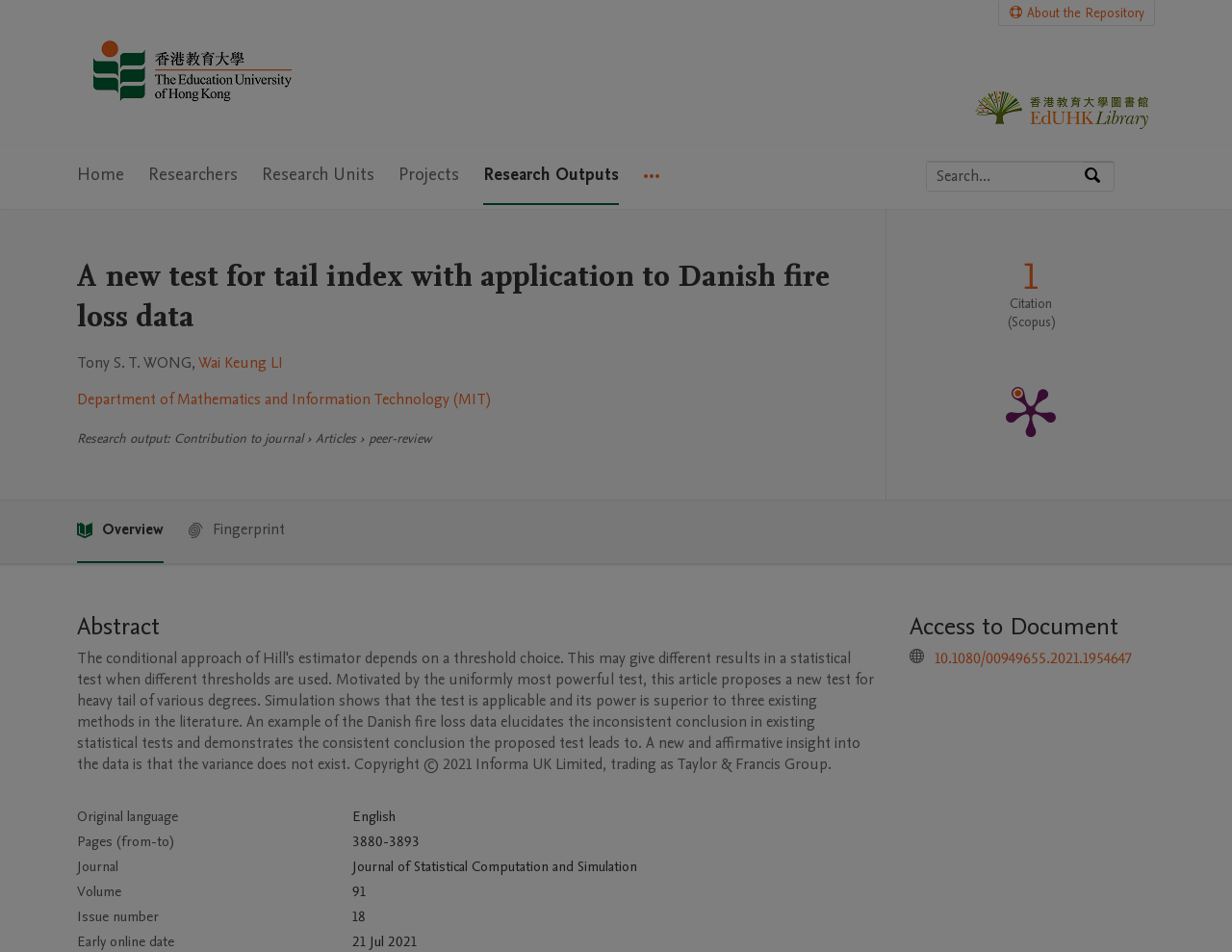Using the information in the image, could you please answer the following question in detail:
What is the name of the research repository?

I found the answer by looking at the logo and the text next to it, which says 'EdUHK Research Repository Home EdUHK Research Repository Logo'.